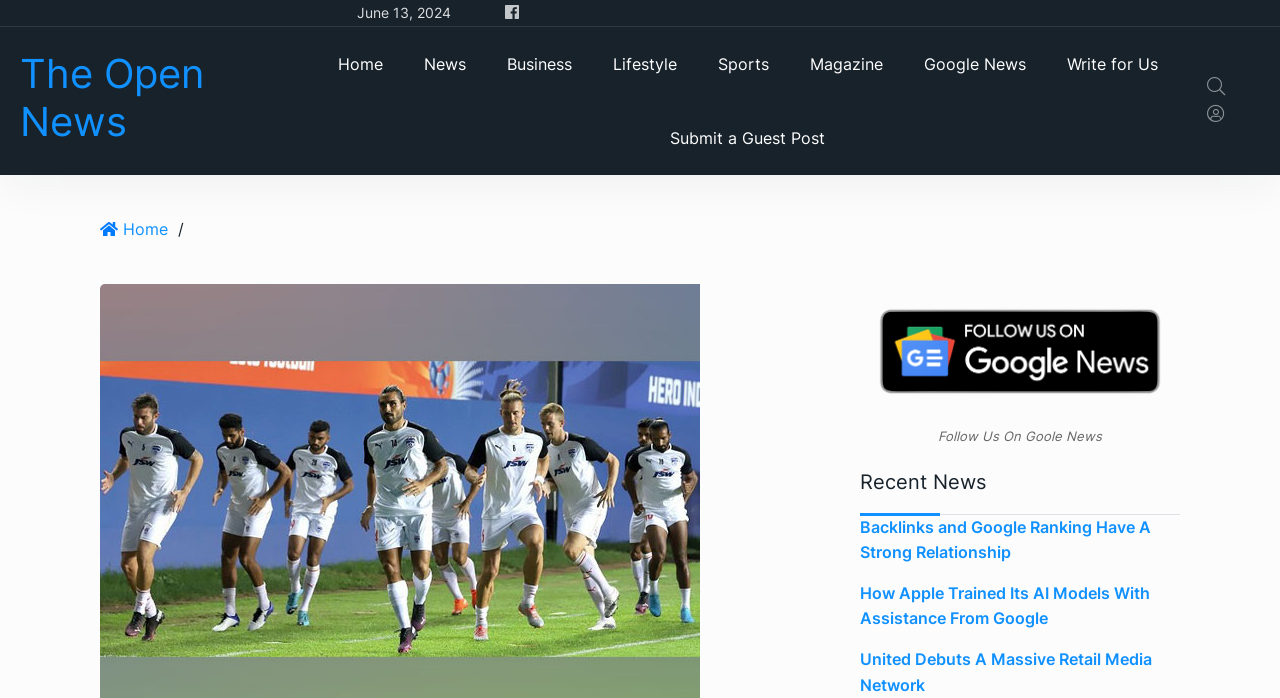Please give the bounding box coordinates of the area that should be clicked to fulfill the following instruction: "Read recent news". The coordinates should be in the format of four float numbers from 0 to 1, i.e., [left, top, right, bottom].

[0.672, 0.673, 0.922, 0.737]